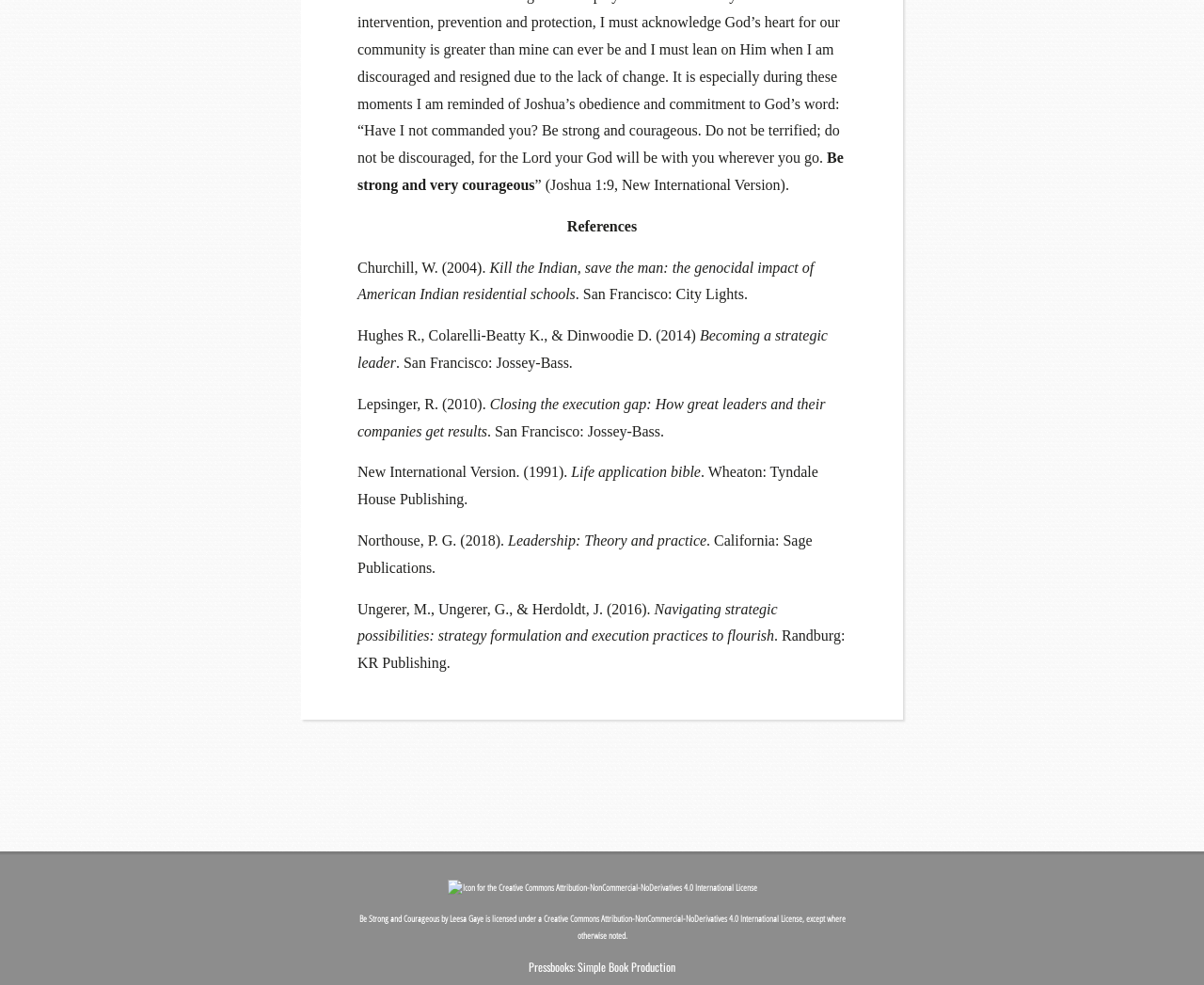Who is the author of the content?
Answer the question in as much detail as possible.

The author of the content is Leesa Gaye, which is mentioned at the bottom of the page along with the license information.